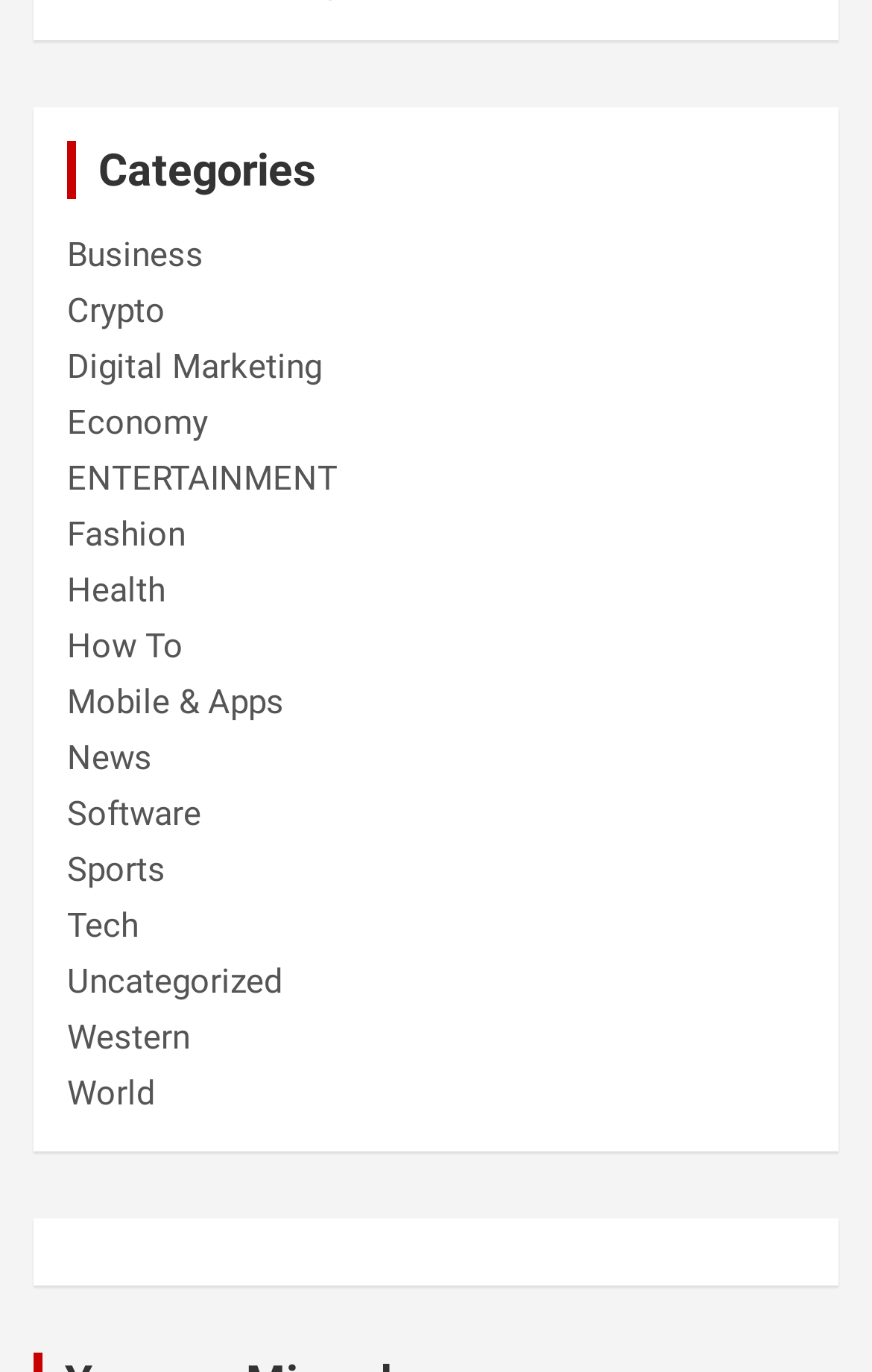Specify the bounding box coordinates of the element's region that should be clicked to achieve the following instruction: "Read ENTERTAINMENT news". The bounding box coordinates consist of four float numbers between 0 and 1, in the format [left, top, right, bottom].

[0.077, 0.334, 0.387, 0.363]